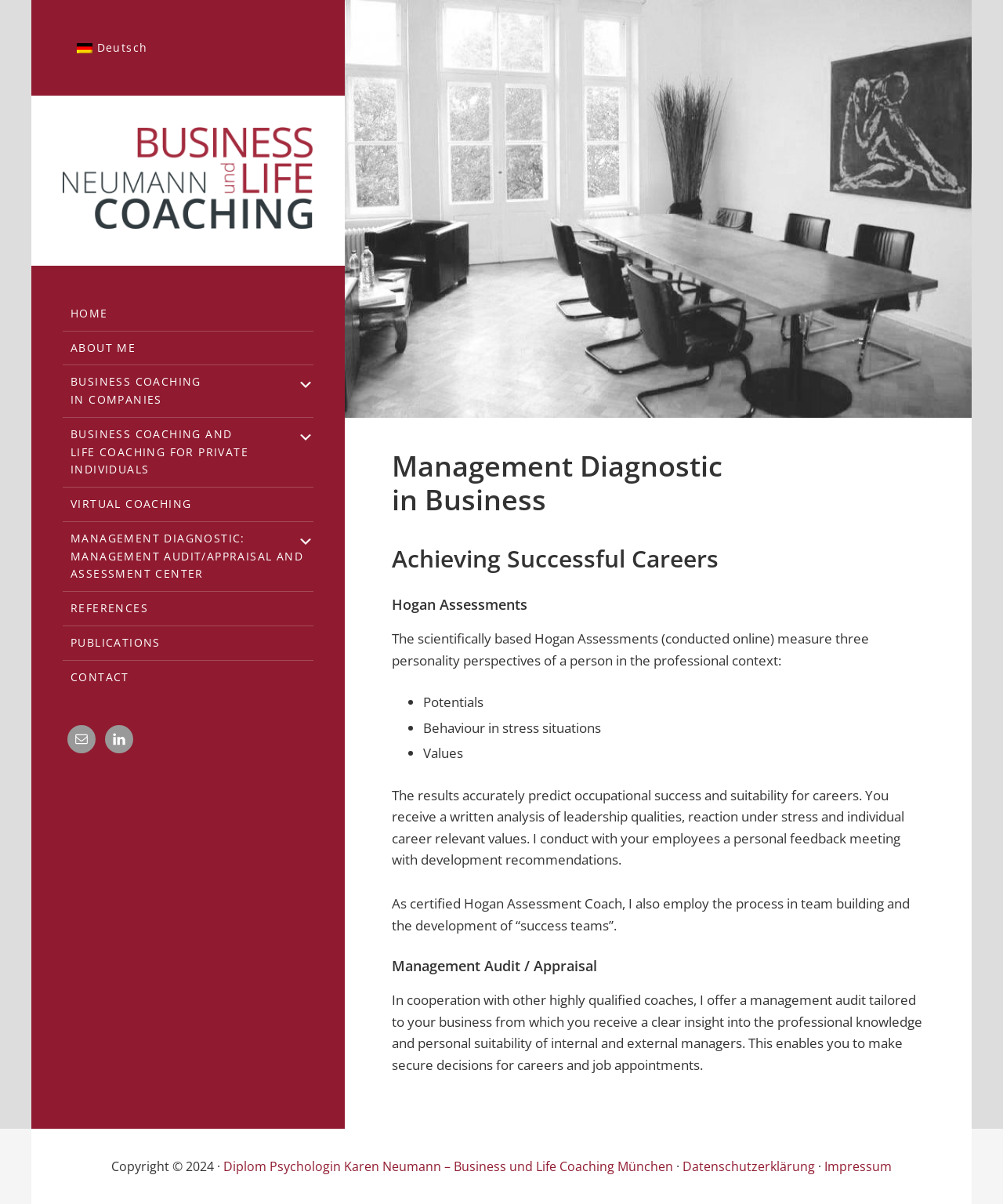Carefully observe the image and respond to the question with a detailed answer:
What is the name of the coach who conducts the Hogan Assessments?

I found the name of the coach by looking at the footer area of the webpage. The text in the footer area mentions 'Diplom Psychologin Karen Neumann – Business und Life Coaching München', which indicates that Karen Neumann is the coach who conducts the Hogan Assessments.